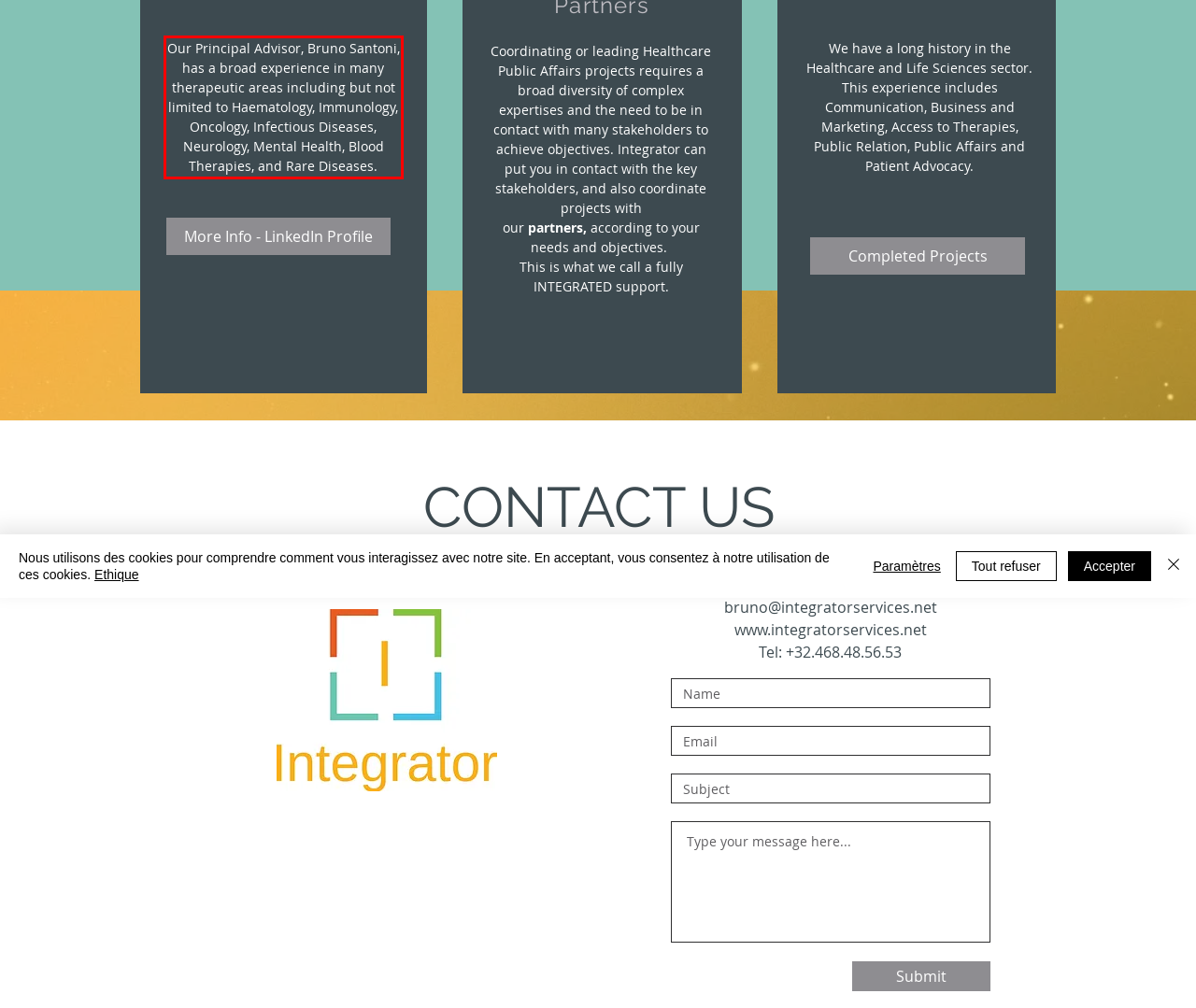Using the provided webpage screenshot, identify and read the text within the red rectangle bounding box.

Our Principal Advisor, Bruno Santoni, has a broad experience in many therapeutic areas including but not limited to Haematology, Immunology, Oncology, Infectious Diseases, Neurology, Mental Health, Blood Therapies, and Rare Diseases.